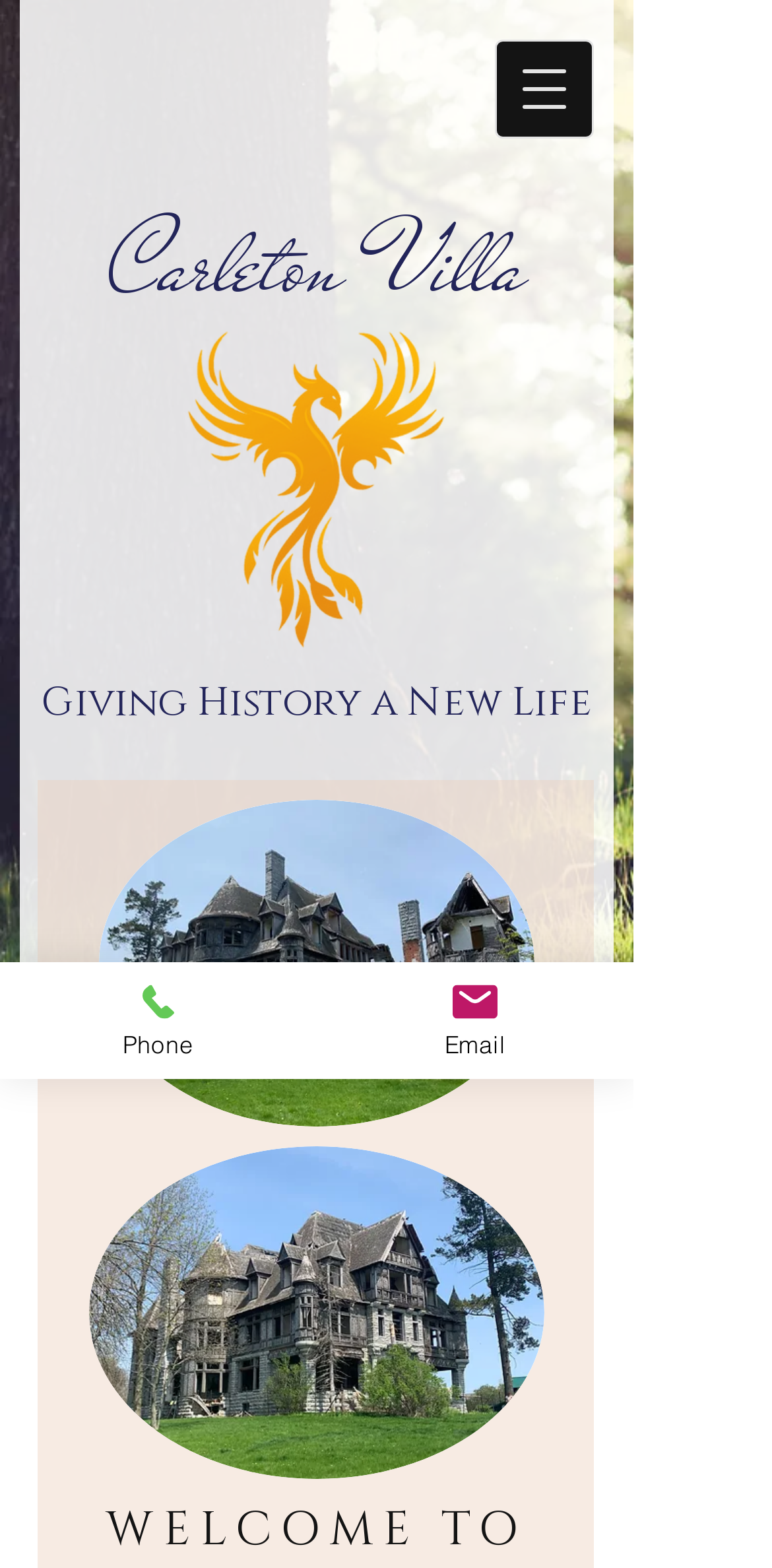Can you give a comprehensive explanation to the question given the content of the image?
What is the name of the historic home?

The name of the historic home can be found in the heading element 'Carleton Villa' which is located at the top of the webpage, indicating that it is the main title of the webpage.